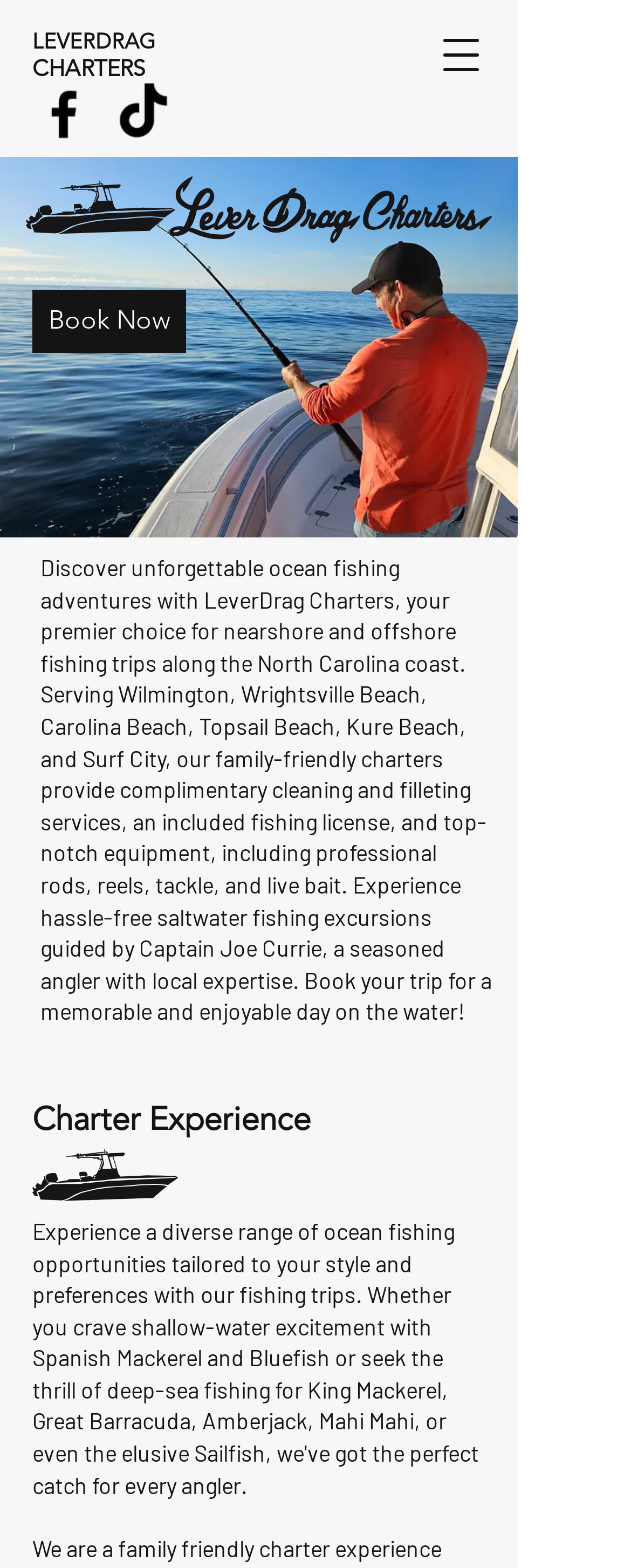Illustrate the webpage's structure and main components comprehensively.

The webpage is about LeverDrag Charters, a company offering ocean fishing trips in North Carolina. At the top left, there is a logo consisting of a link "LEVERDRAG" and a static text "CHARTERS". Next to the logo, there is a social bar with links to Facebook and TikTok, each accompanied by an image of the respective social media platform.

On the top right, there is a button to open a navigation menu. Below the navigation button, there is a large image of a fishing charter in Wrightsville Beach, NC, taking up most of the width of the page.

Below the image, there is a link to "Book Now" and a paragraph of text that describes the services offered by LeverDrag Charters. The text explains that they provide family-friendly charters with complimentary cleaning and filleting services, an included fishing license, and top-notch equipment. It also mentions that the charters are guided by Captain Joe Currie, a seasoned angler with local expertise.

Further down, there is a heading "Charter Experience" and an image of a charter boat art. The overall layout of the page is organized, with clear headings and concise text, making it easy to navigate and understand the services offered by LeverDrag Charters.